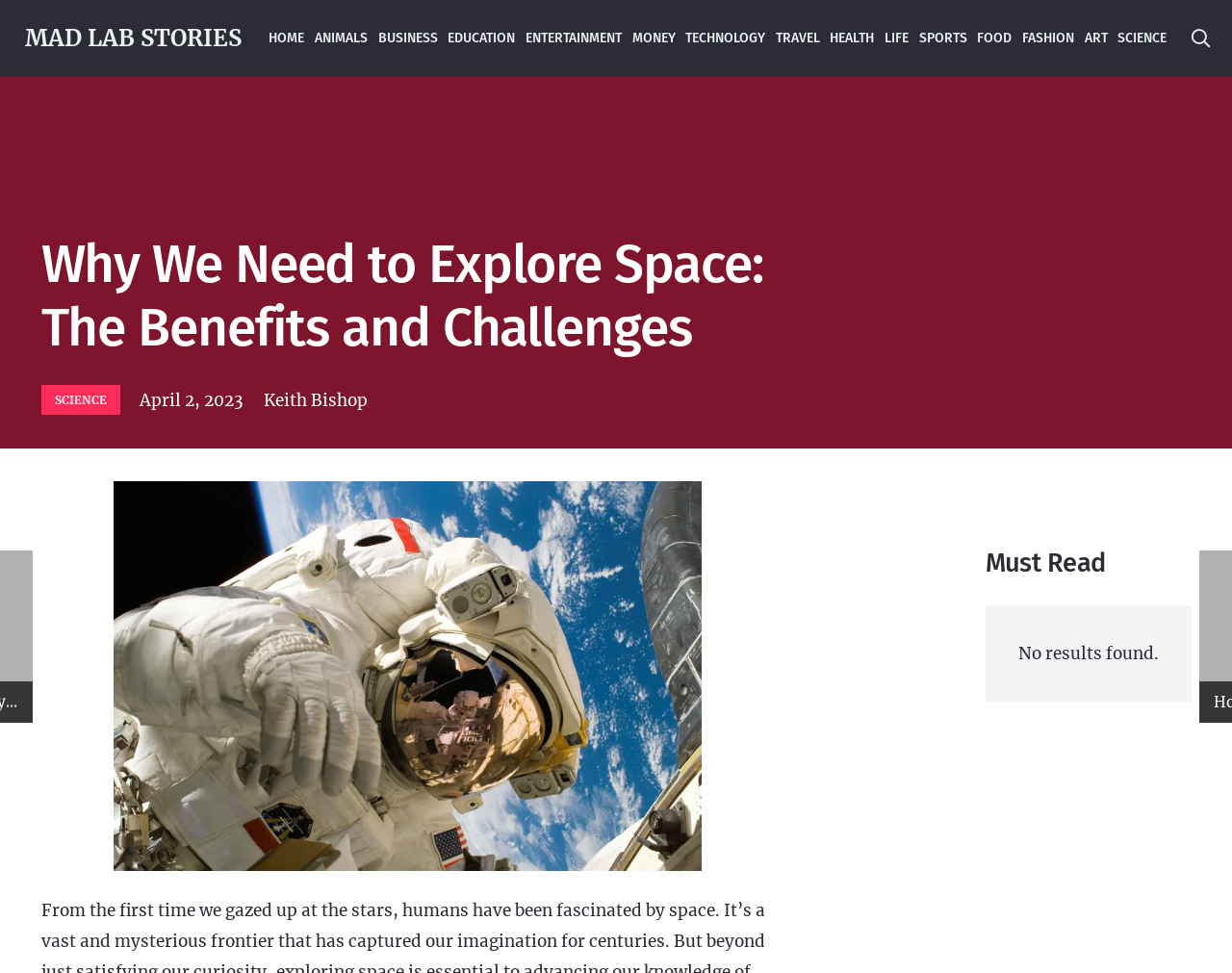Determine the bounding box coordinates of the element's region needed to click to follow the instruction: "explore must read section". Provide these coordinates as four float numbers between 0 and 1, formatted as [left, top, right, bottom].

[0.8, 0.562, 0.967, 0.597]